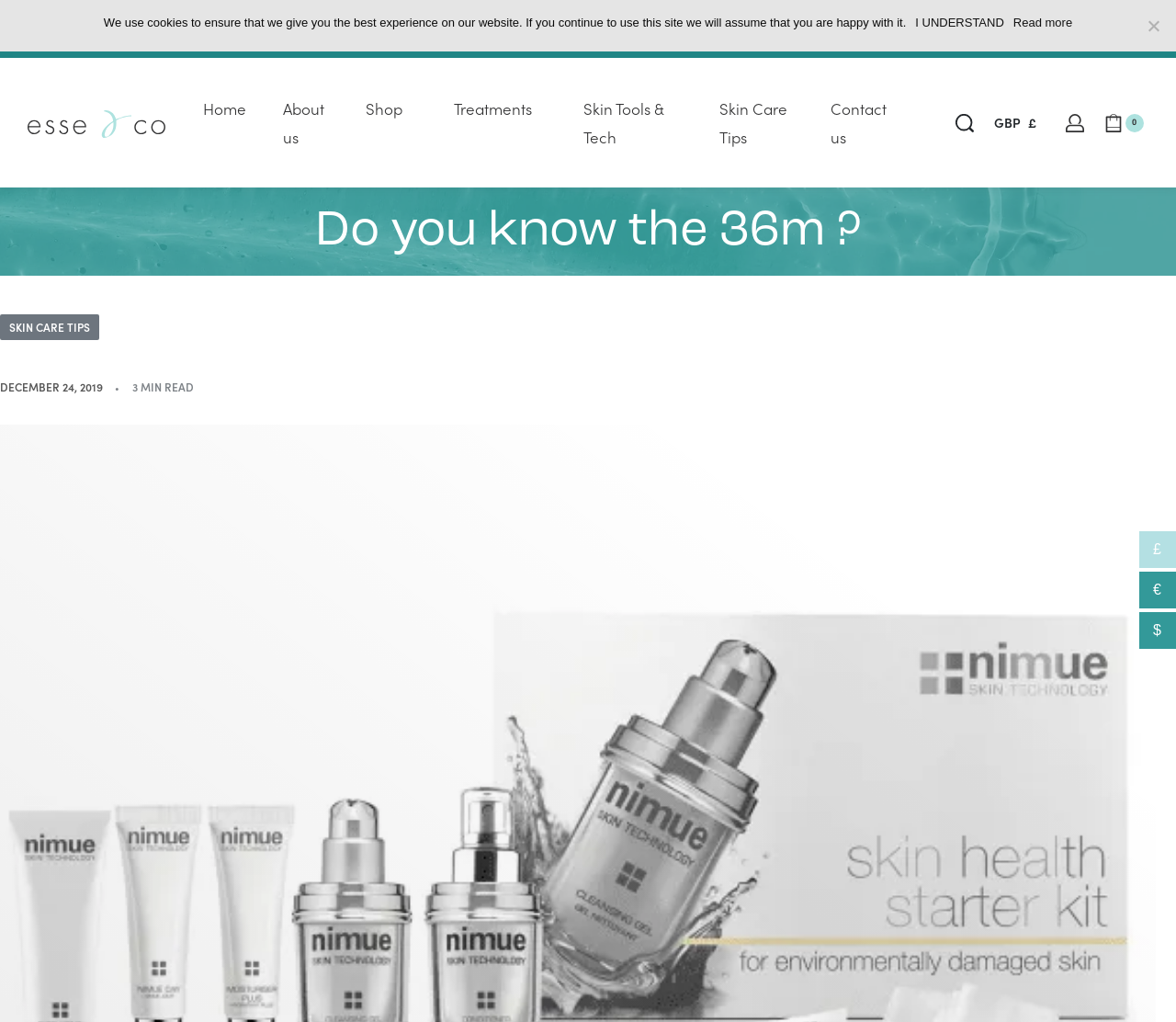Find the bounding box coordinates for the HTML element described in this sentence: "December 24, 2019". Provide the coordinates as four float numbers between 0 and 1, in the format [left, top, right, bottom].

[0.0, 0.371, 0.088, 0.386]